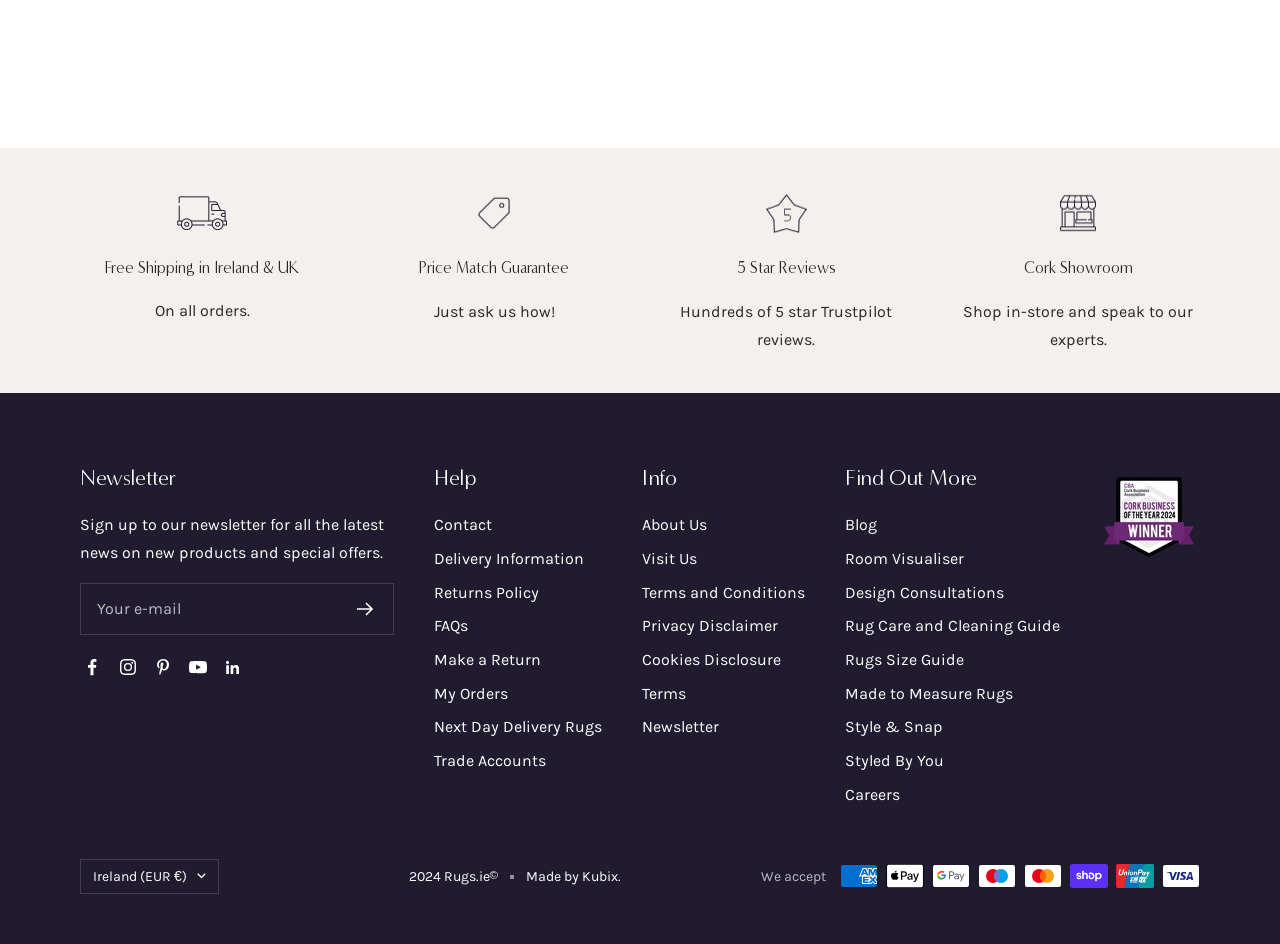Determine the bounding box coordinates of the clickable element necessary to fulfill the instruction: "Follow us on Facebook". Provide the coordinates as four float numbers within the 0 to 1 range, i.e., [left, top, right, bottom].

[0.062, 0.693, 0.082, 0.72]